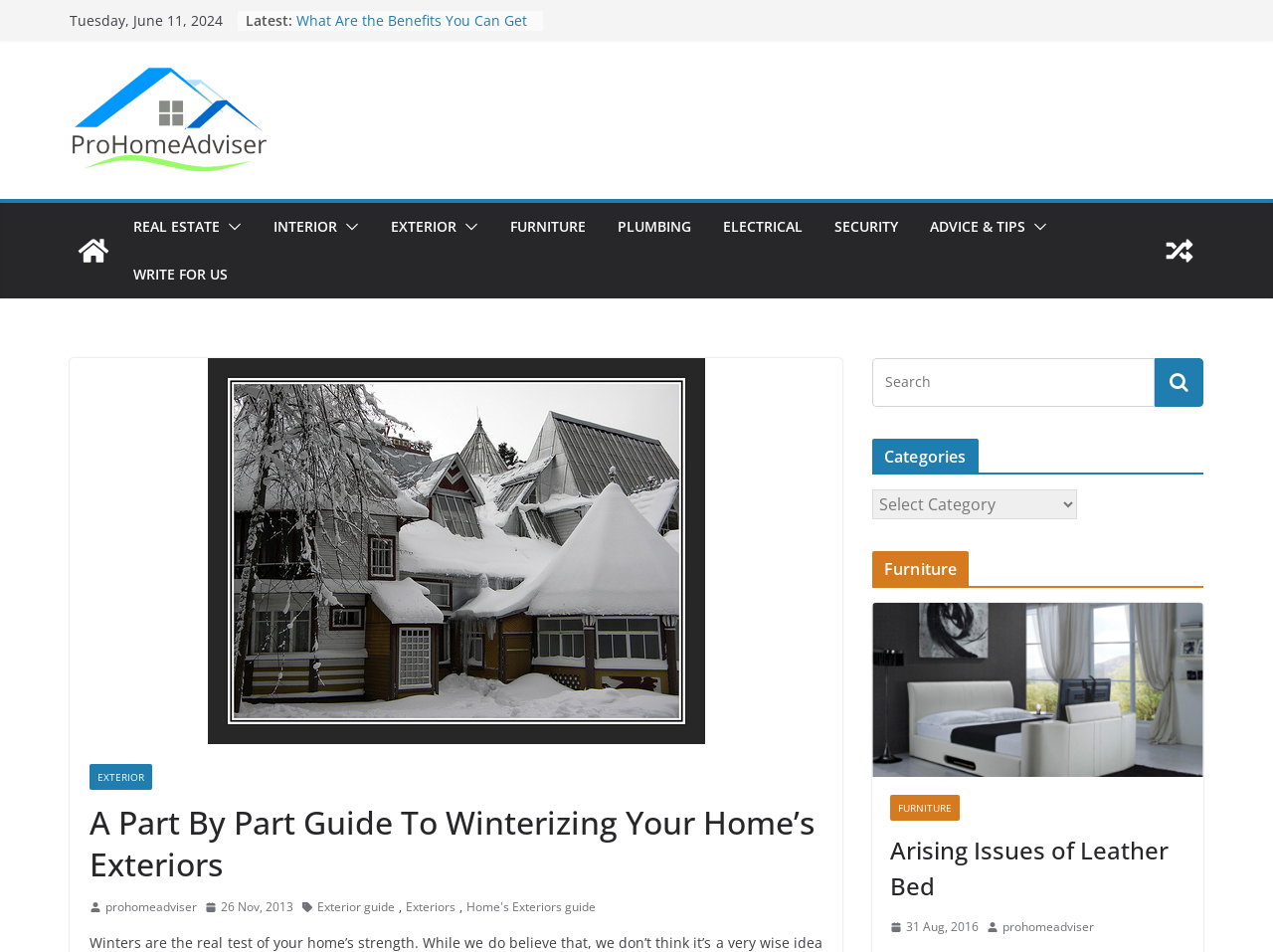What is the date of the latest post?
Using the image, respond with a single word or phrase.

Tuesday, June 11, 2024